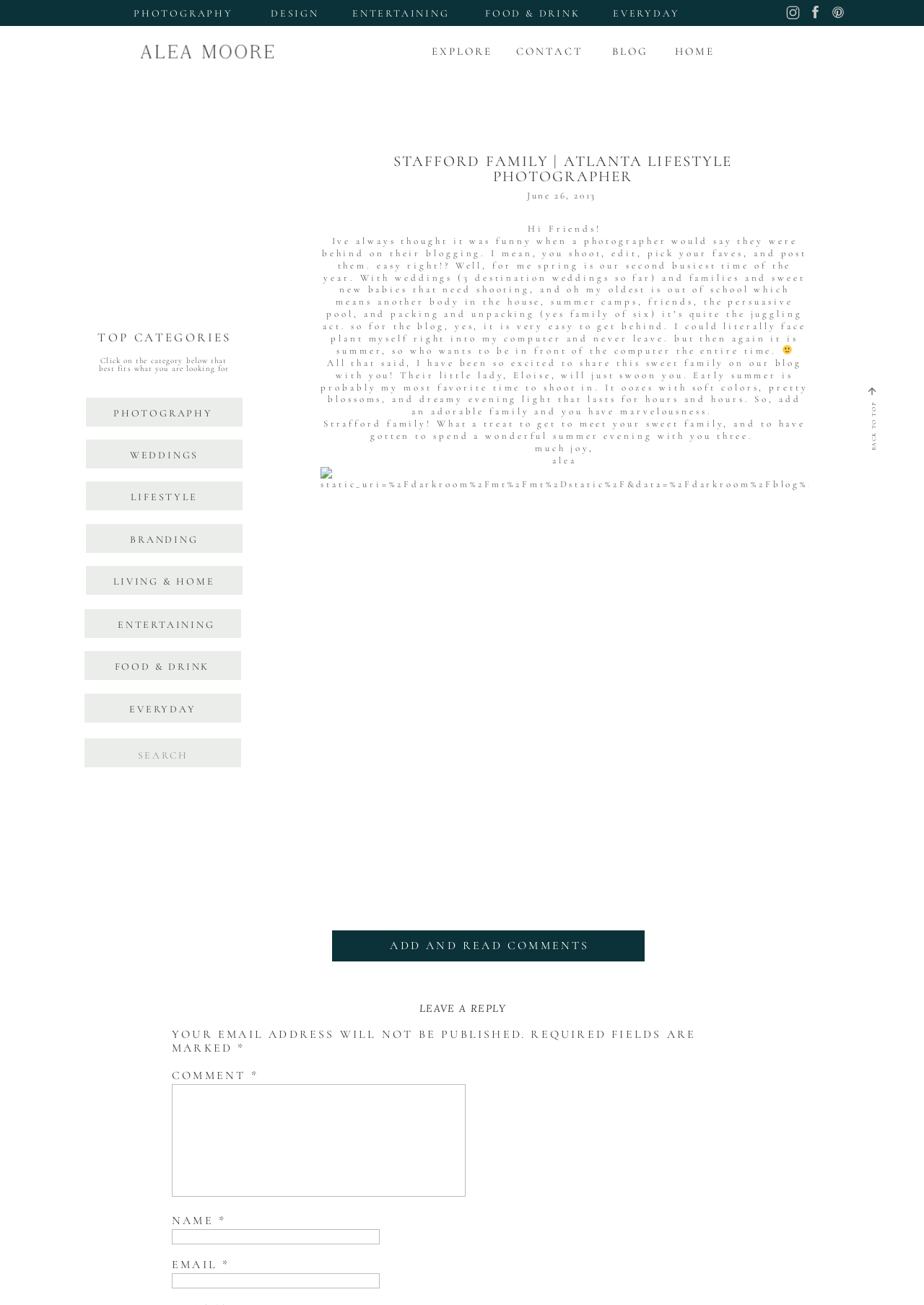Determine the bounding box coordinates for the area that needs to be clicked to fulfill this task: "Click on the 'PHOTOGRAPHY' link". The coordinates must be given as four float numbers between 0 and 1, i.e., [left, top, right, bottom].

[0.145, 0.007, 0.259, 0.017]